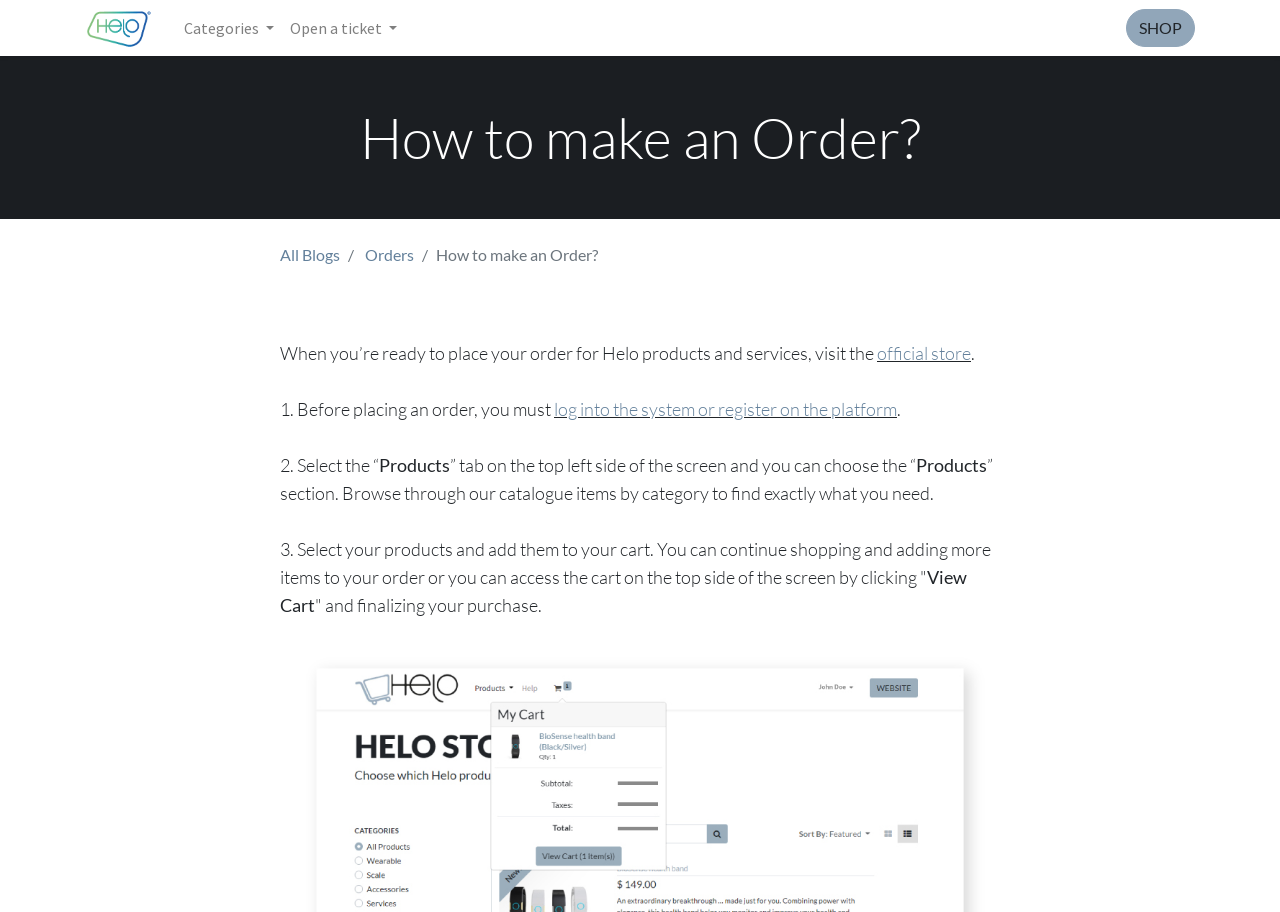Locate the bounding box coordinates for the element described below: "Open a ticket". The coordinates must be four float values between 0 and 1, formatted as [left, top, right, bottom].

[0.22, 0.009, 0.317, 0.053]